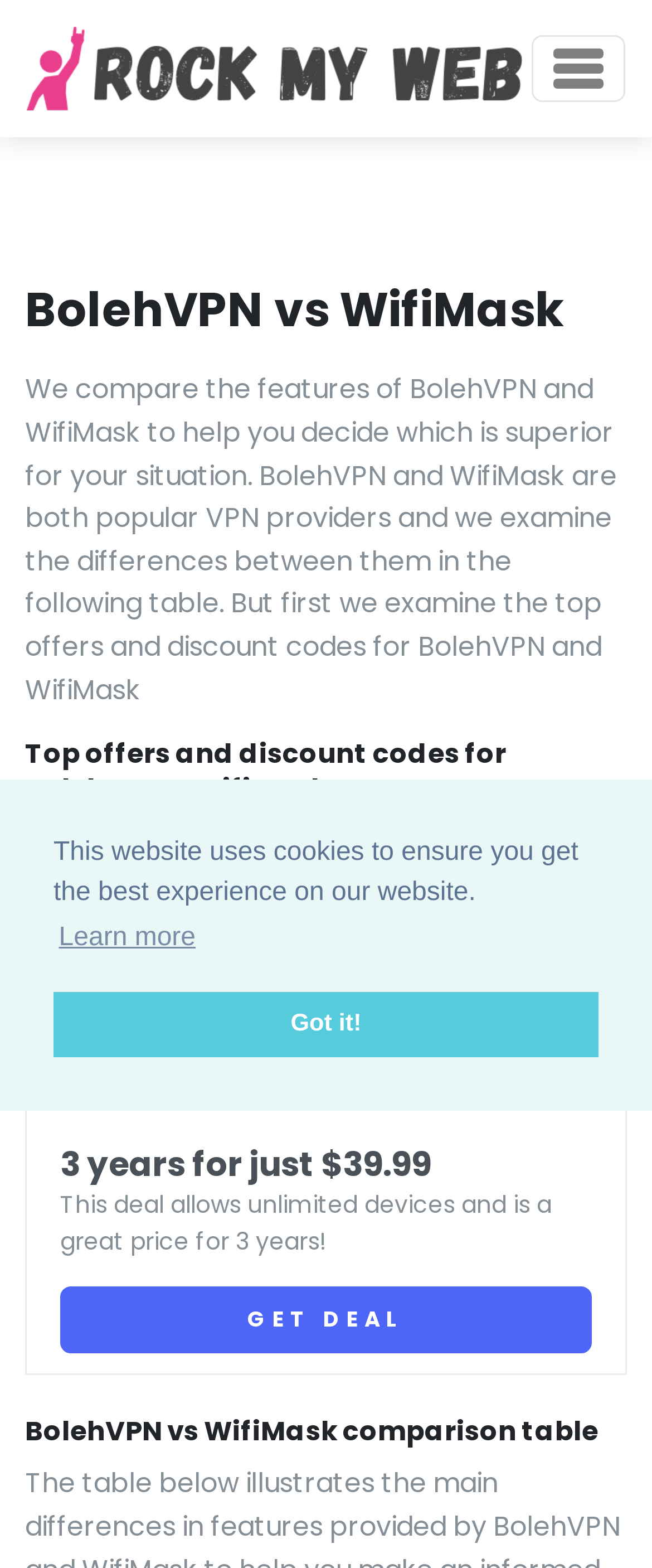What is the price of the 3-year subscription for WifiMask?
Examine the image and provide an in-depth answer to the question.

According to the webpage, WifiMask offers a 3-year subscription for just $39.99, which allows unlimited devices and is considered a great price for 3 years.